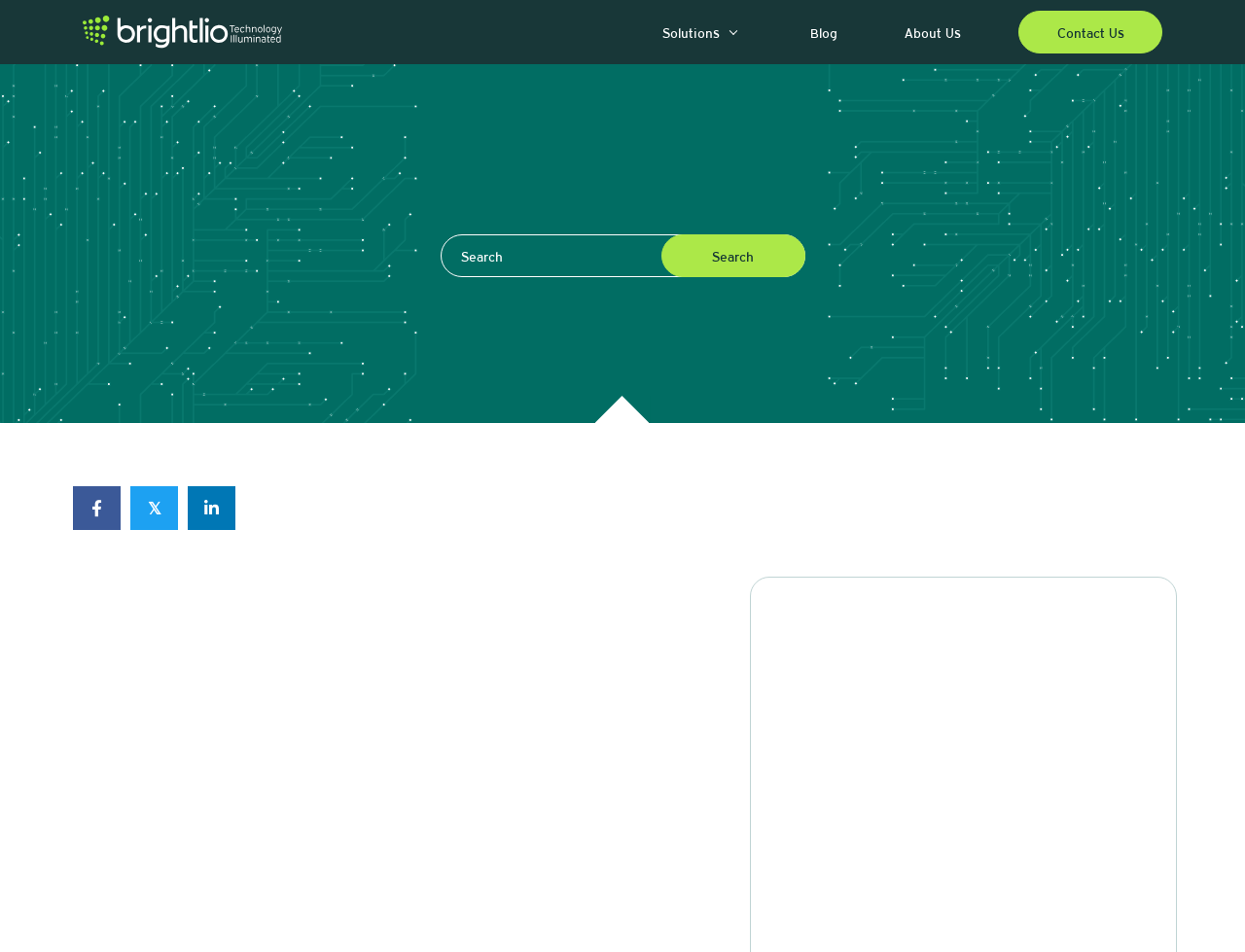Extract the bounding box coordinates of the UI element described: "name="_sf_submit" value="Search"". Provide the coordinates in the format [left, top, right, bottom] with values ranging from 0 to 1.

[0.531, 0.246, 0.646, 0.291]